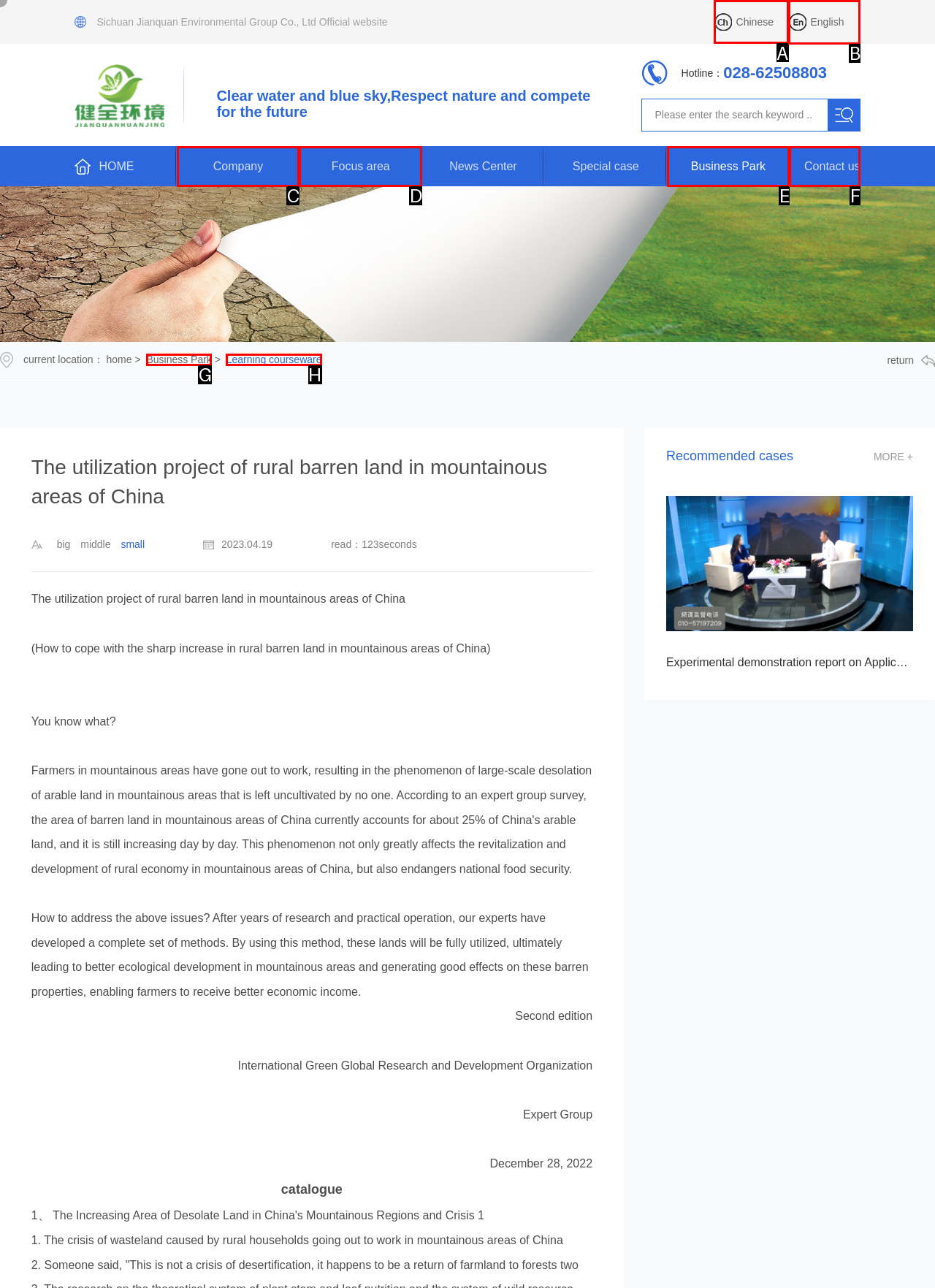Identify the correct UI element to click to follow this instruction: Switch to Chinese website
Respond with the letter of the appropriate choice from the displayed options.

A